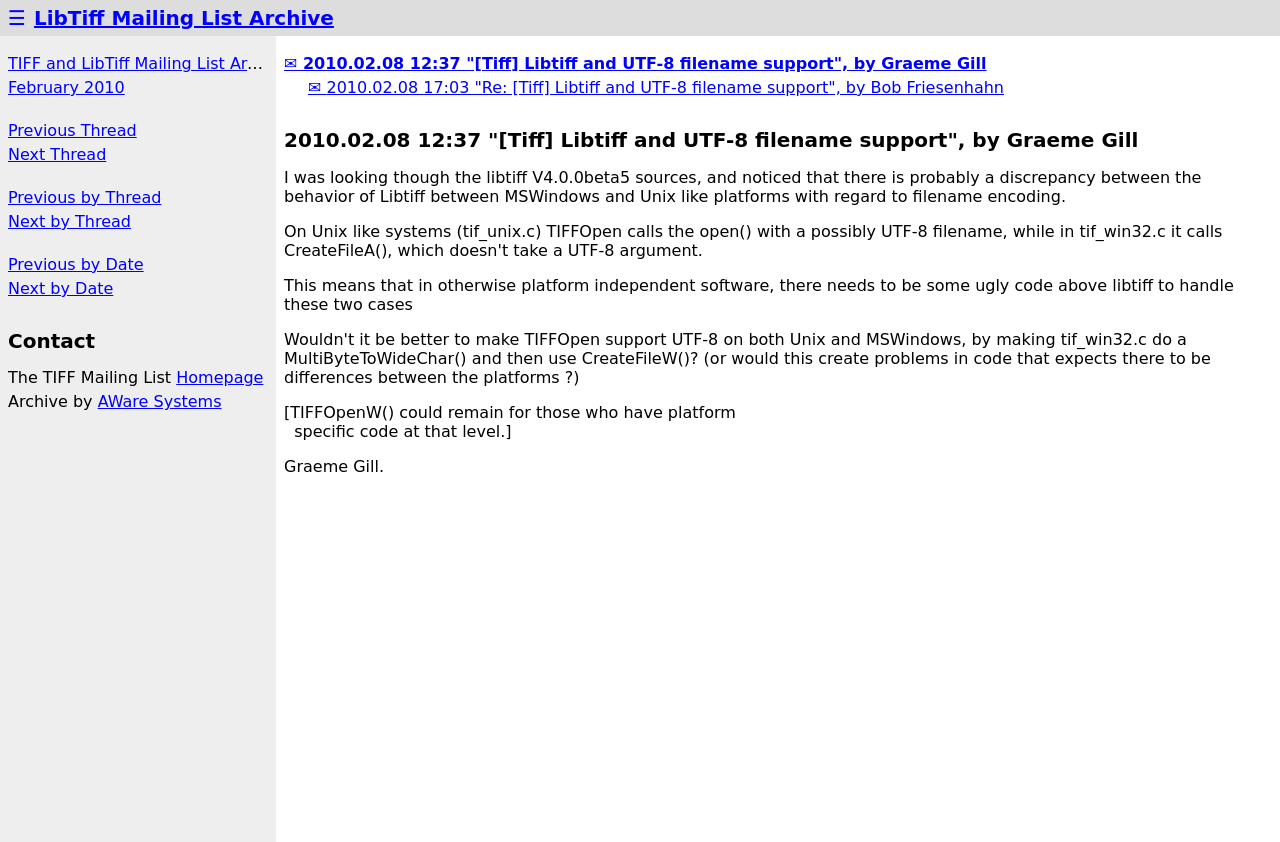Generate a comprehensive description of the webpage.

The webpage is an archived mailing list thread from 2010. At the top left, there is a navigation menu with links to the LibTiff Mailing List Archive, TIFF and LibTiff Mailing List Archive, and February 2010. Below this menu, there are links to navigate through the thread, including Previous Thread, Next Thread, Previous by Thread, Next by Thread, Previous by Date, and Next by Date.

On the top right, there is a link with a hamburger icon (☰) and a link to the LibTiff Mailing List Archive. Below this, there is a section with links to the thread's homepage and archive, as well as a contact link.

The main content of the webpage is a thread discussion. The thread starts with a heading that includes the subject "[Tiff] Libtiff and UTF-8 filename support" and the author's name, Graeme Gill. Below this, there is a paragraph of text that discusses the discrepancy in Libtiff's behavior between MSWindows and Unix-like platforms with regard to filename encoding. The text continues with several more paragraphs, discussing the implications of this discrepancy and potential solutions.

Below the initial post, there is a response from Bob Friesenhahn, indicated by a ✉ icon, with the subject "Re: [Tiff] Libtiff and UTF-8 filename support". This response is likely a reply to the initial post, but the content is not summarized here.